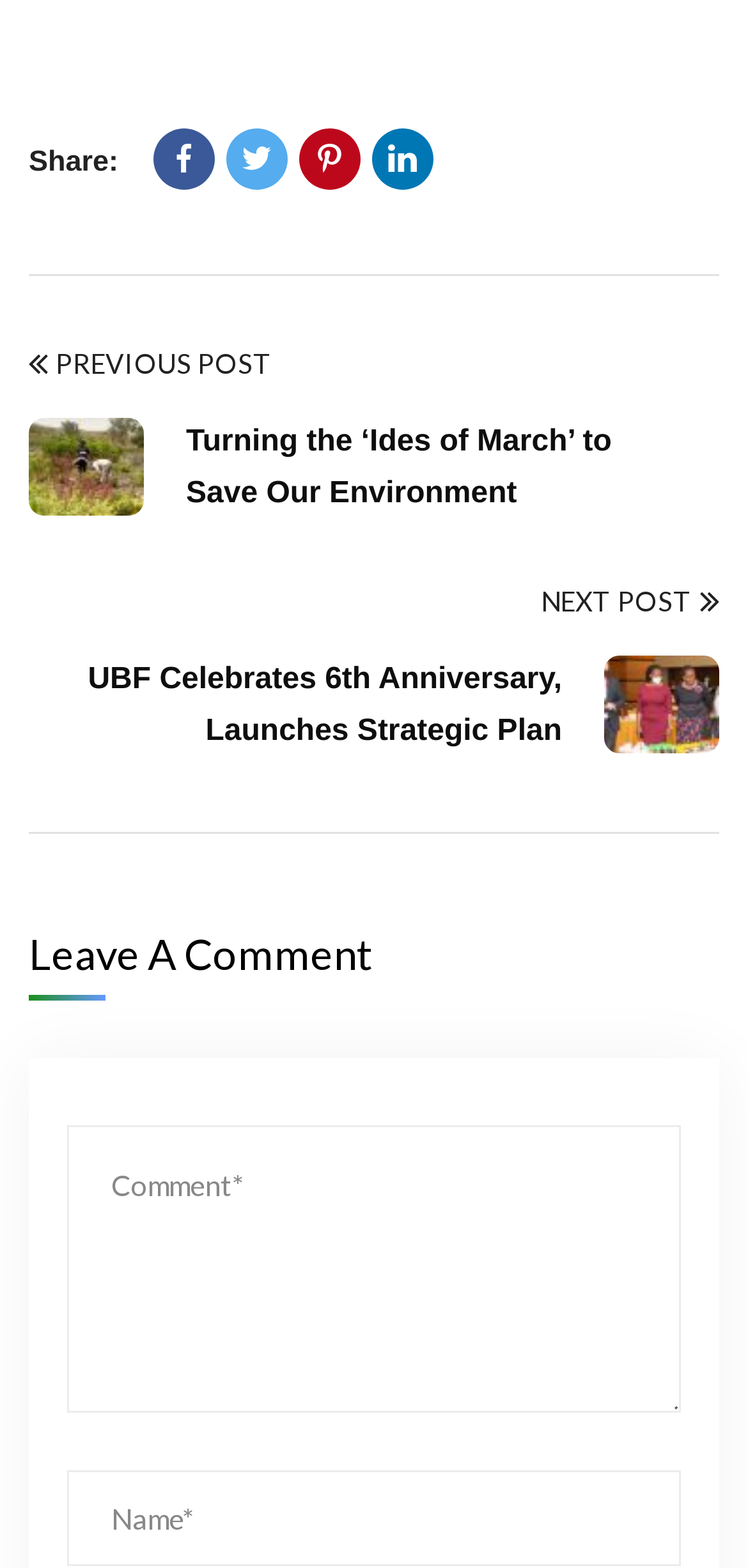Identify the coordinates of the bounding box for the element described below: "parent_node: Share: title="Twitter"". Return the coordinates as four float numbers between 0 and 1: [left, top, right, bottom].

[0.302, 0.082, 0.384, 0.121]